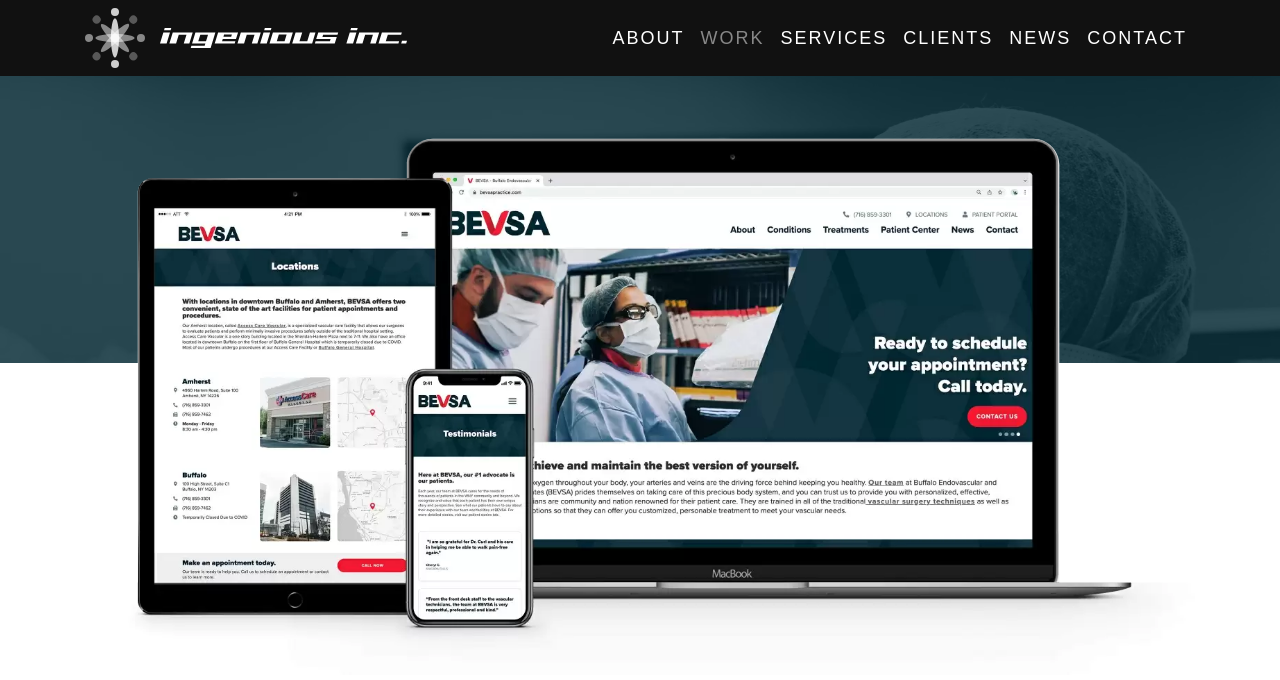Is there a logo on the webpage?
By examining the image, provide a one-word or phrase answer.

Yes